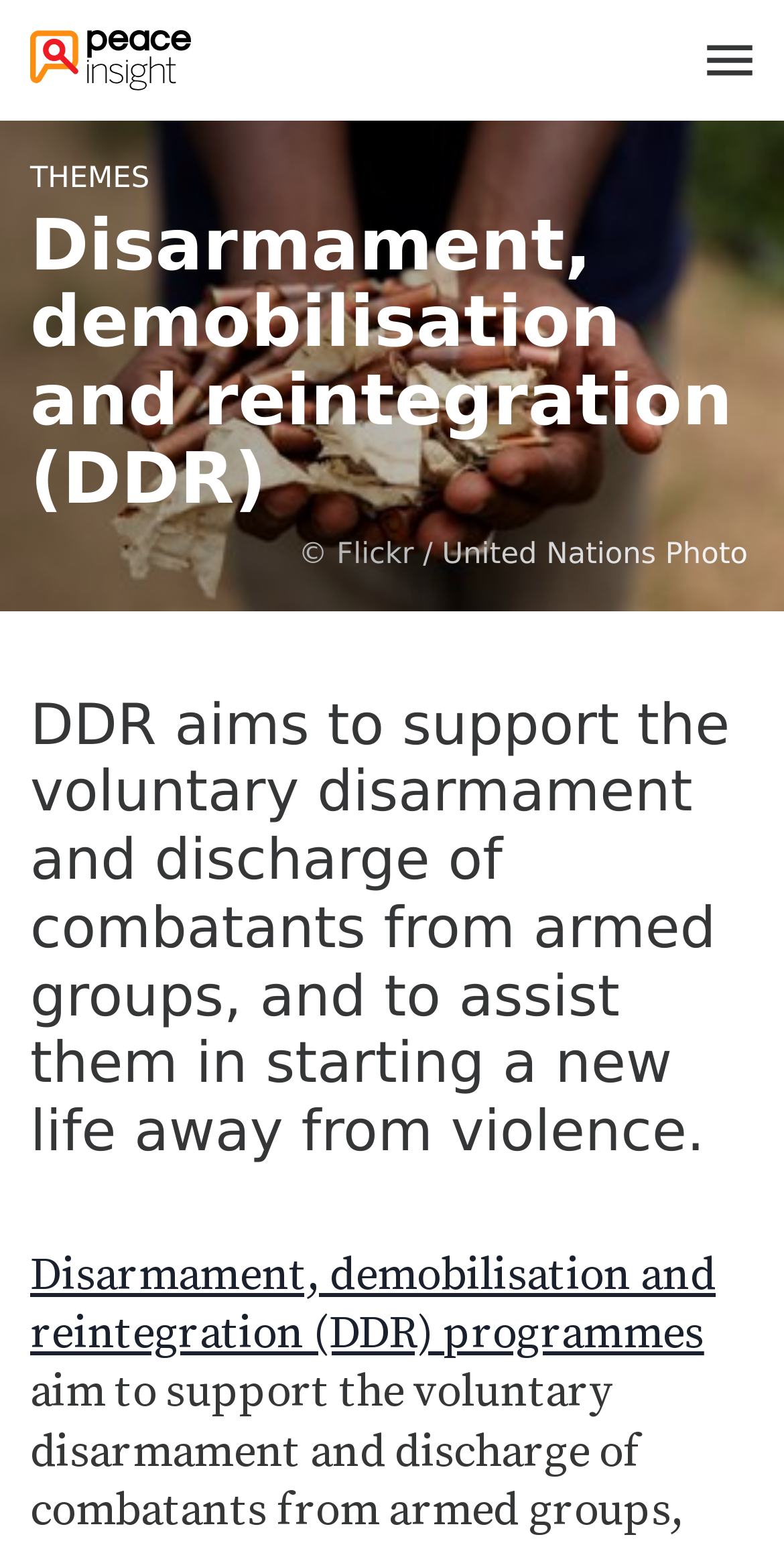For the following element description, predict the bounding box coordinates in the format (top-left x, top-left y, bottom-right x, bottom-right y). All values should be floating point numbers between 0 and 1. Description: Themes

[0.038, 0.106, 0.191, 0.126]